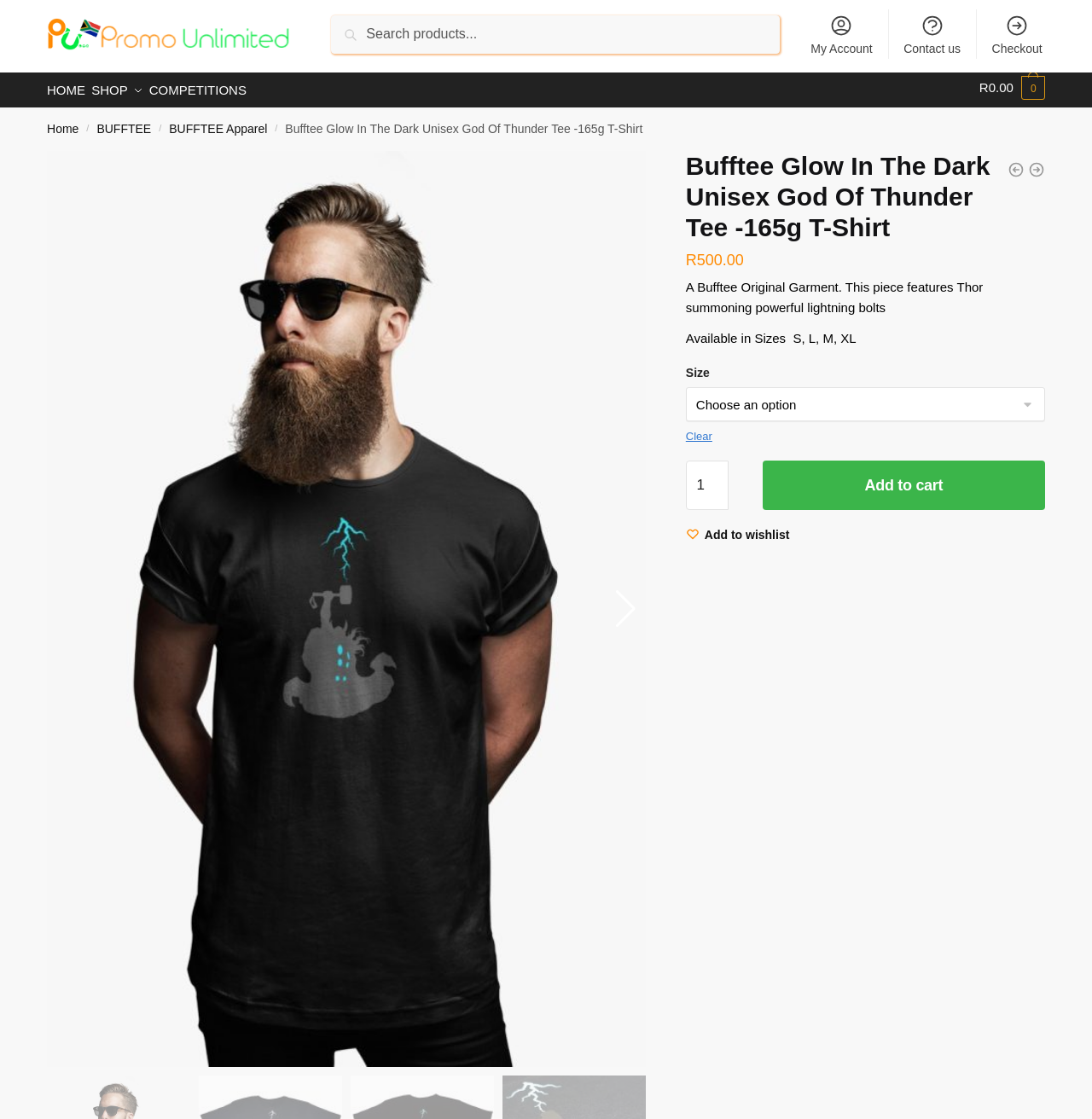Generate a comprehensive description of the contents of the webpage.

This webpage is an e-commerce product page for a "Glow In The Dark Unisex God Of Thunder Tee" t-shirt. At the top left corner, there is a logo of "Promo Unlimited" with a link to the website's homepage. Next to the logo, there is a search bar with a search button and a placeholder text "Search for:". 

On the top right corner, there is a secondary navigation menu with links to "My Account", "Contact us", and "Checkout". Each link has a small icon next to it. 

Below the search bar, there is a primary navigation menu with links to "HOME", "SHOP", and "COMPETITIONS". On the right side of the primary navigation menu, there is a link showing the current balance of the user's account, which is "R0.00 0".

Under the primary navigation menu, there is a breadcrumb navigation menu showing the current location of the user in the website. The breadcrumb menu starts with "Home" and ends with the current product page "Bufftee Glow In The Dark Unisex God Of Thunder Tee -165g T-Shirt".

The main content of the page is the product information. There is a large image of the product that takes up most of the page. Above the image, there is a heading with the product name and a link to zoom in on the image. 

Below the image, there is a product description section. It starts with the product name and price "R500.00". Then, there is a short paragraph describing the product, followed by a list of available sizes. 

Under the product description, there is a section to select the product size and quantity. There is a combo box to select the size and a spin button to select the quantity. There is also a button to clear the selection and a link to add the product to the wishlist. 

Finally, there is an "Add to cart" button at the bottom of the page.